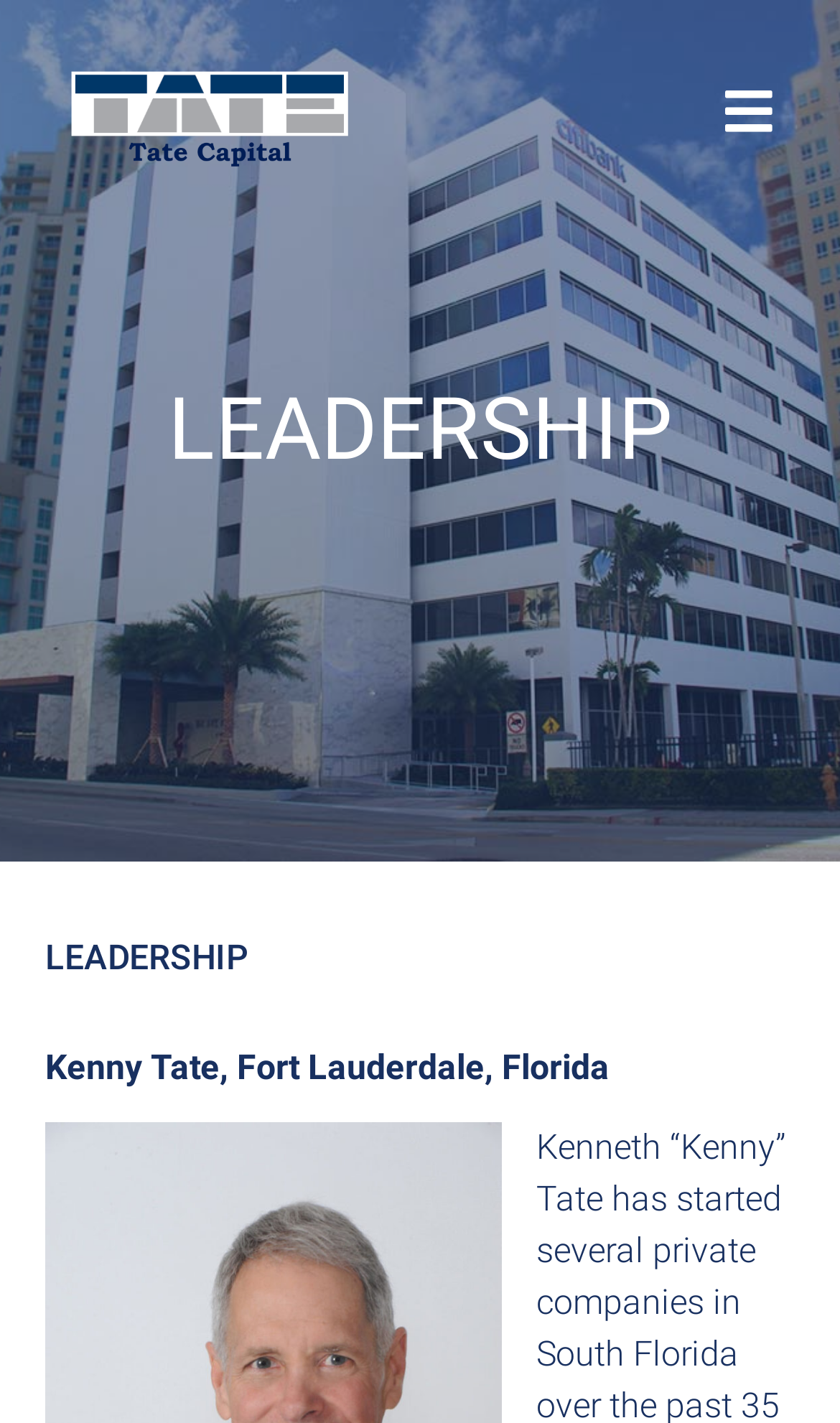Identify the coordinates of the bounding box for the element described below: "Leadership". Return the coordinates as four float numbers between 0 and 1: [left, top, right, bottom].

[0.026, 0.638, 0.974, 0.706]